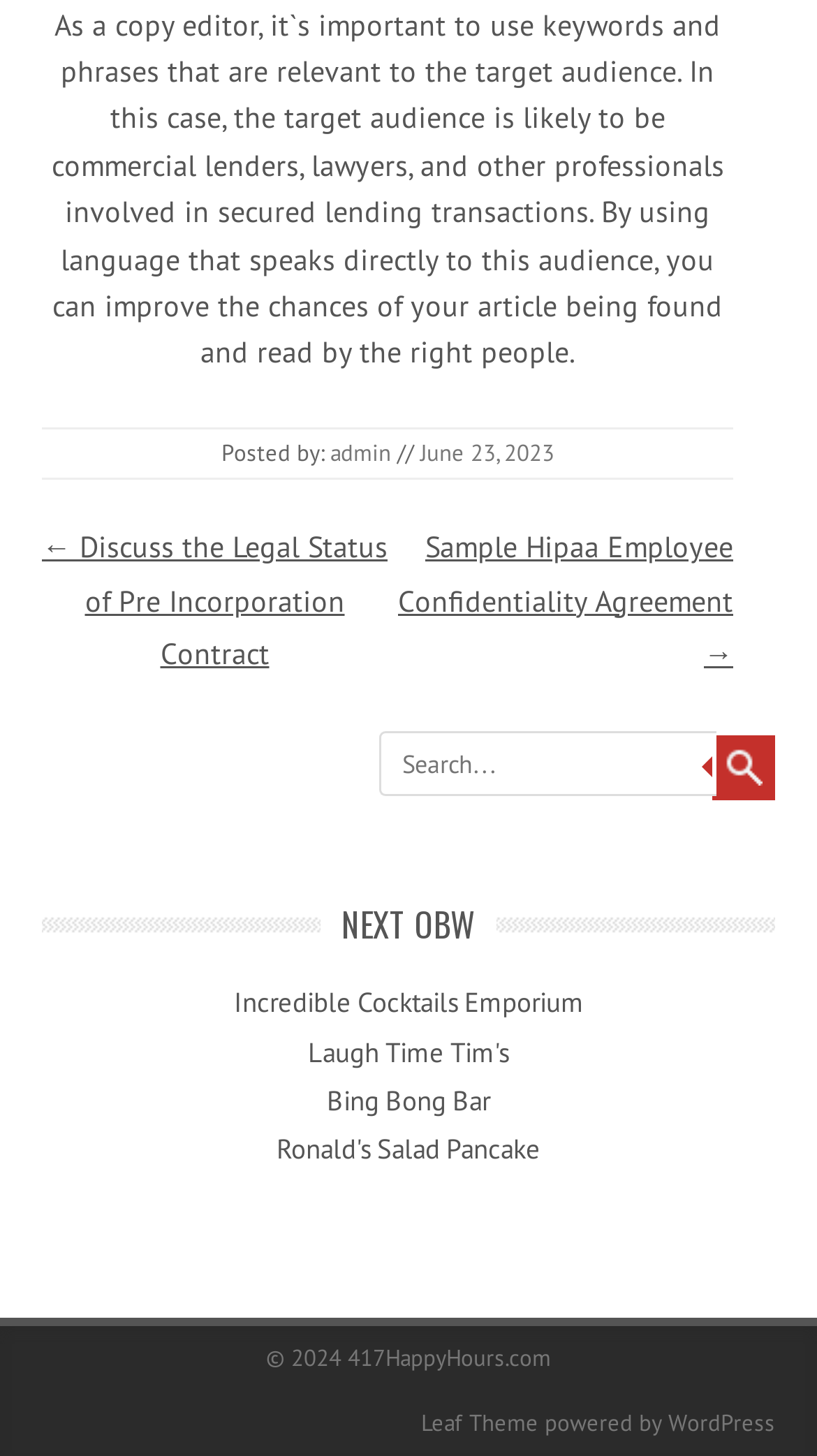What is the purpose of the article?
Please give a detailed answer to the question using the information shown in the image.

I inferred the purpose of the article by reading the text content, which mentions that using relevant keywords and phrases can improve the chances of the article being found and read by the target audience.